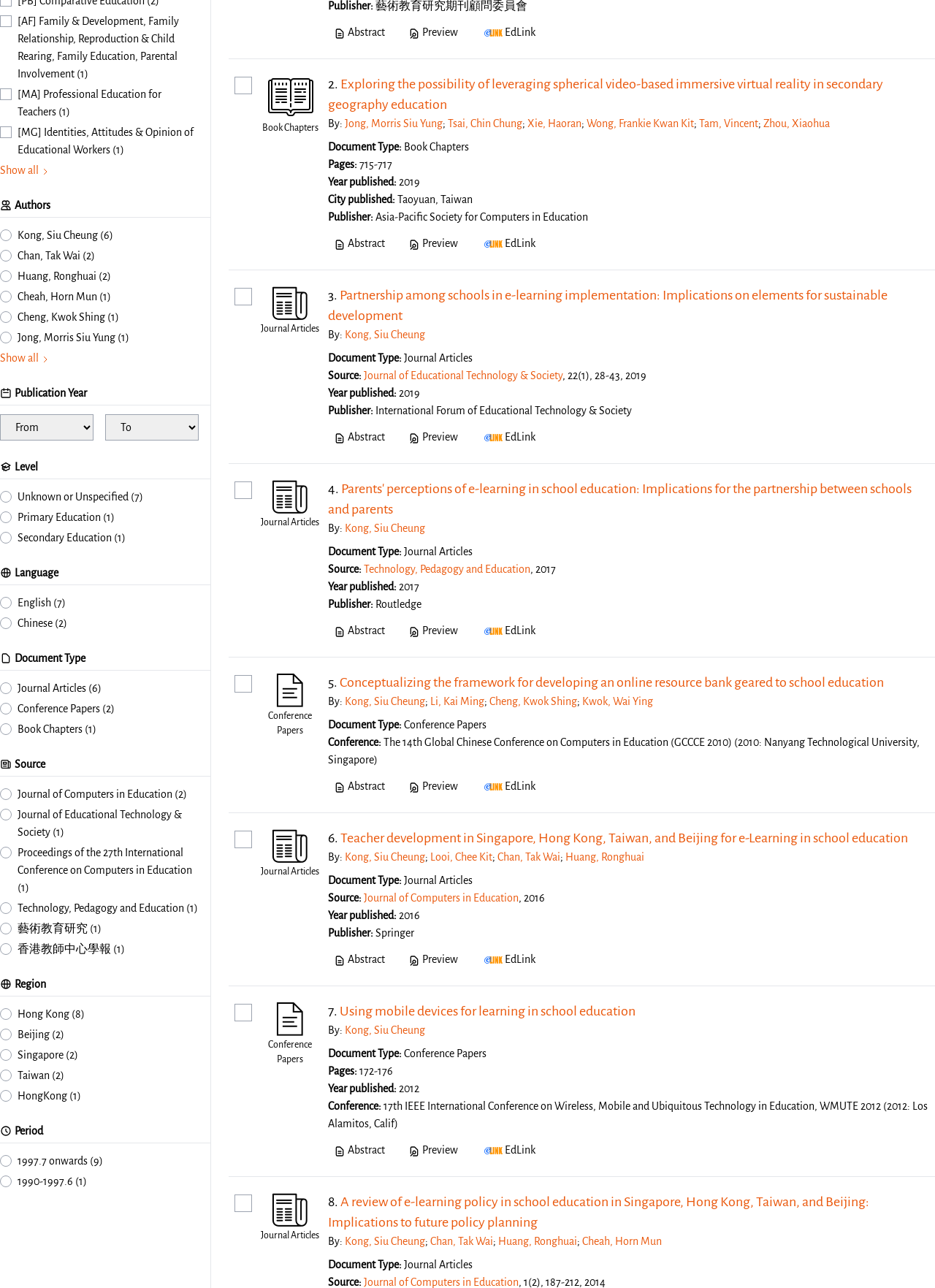Bounding box coordinates are specified in the format (top-left x, top-left y, bottom-right x, bottom-right y). All values are floating point numbers bounded between 0 and 1. Please provide the bounding box coordinate of the region this sentence describes: Zhou, Xiaohua

[0.816, 0.091, 0.888, 0.101]